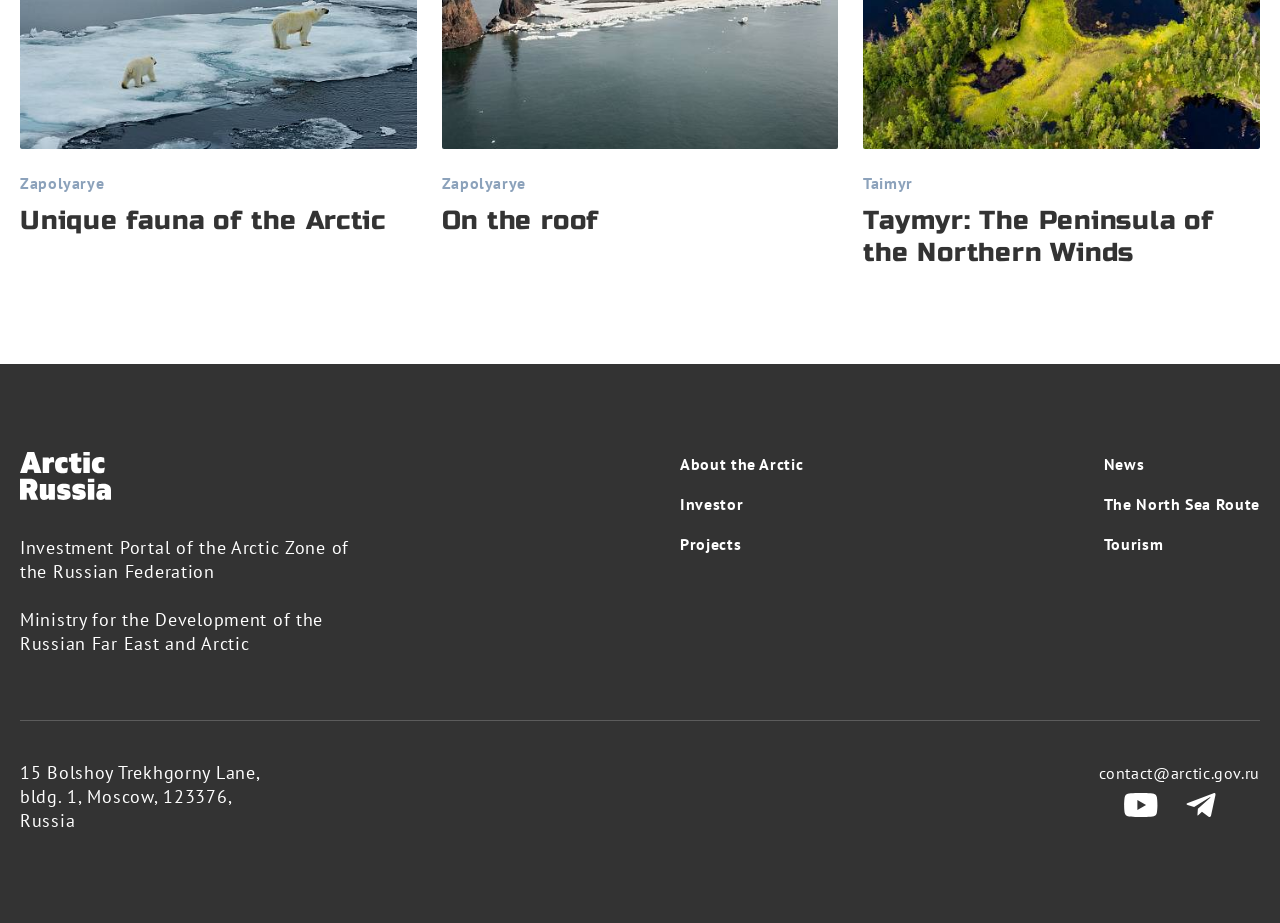Identify the bounding box coordinates of the section that should be clicked to achieve the task described: "Click on About the Arctic".

[0.531, 0.49, 0.628, 0.516]